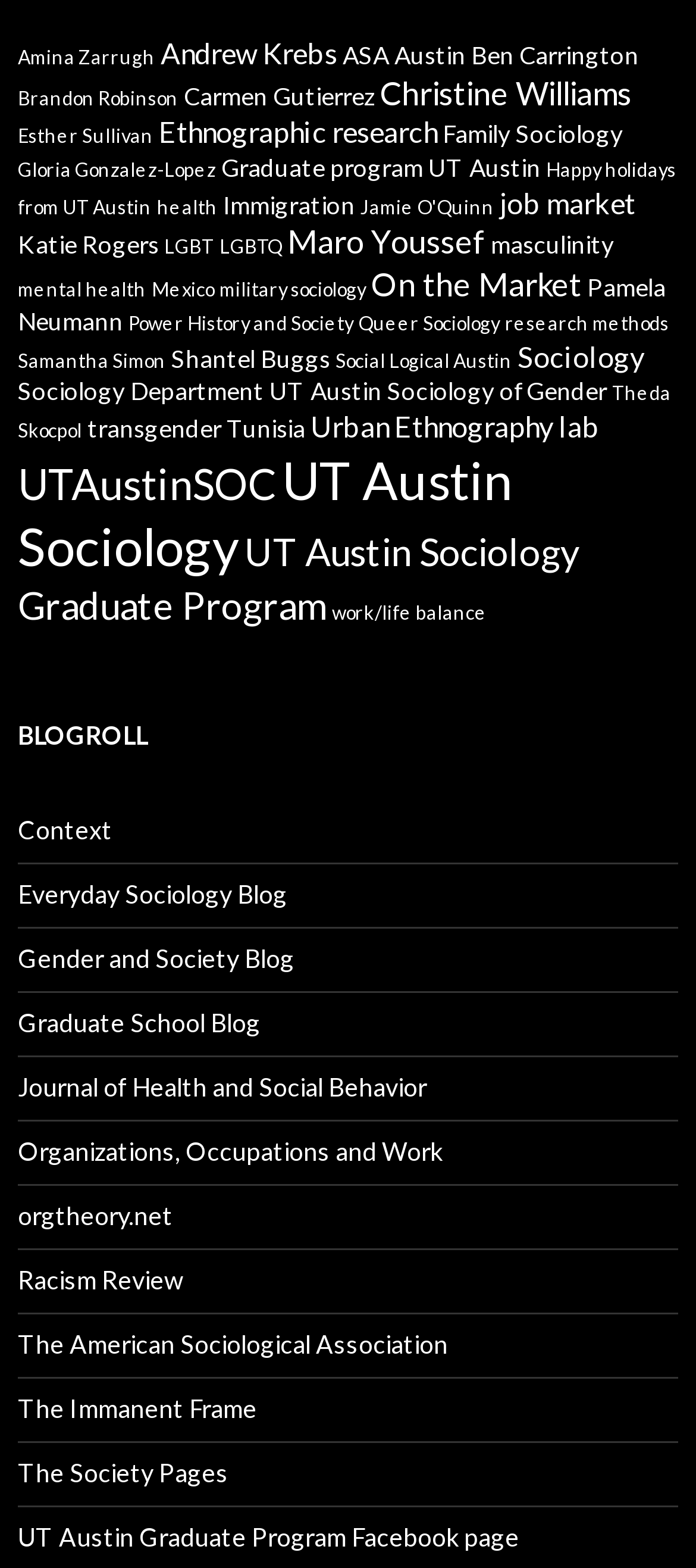Identify the bounding box coordinates for the UI element mentioned here: "orgtheory.net". Provide the coordinates as four float values between 0 and 1, i.e., [left, top, right, bottom].

[0.026, 0.766, 0.249, 0.785]